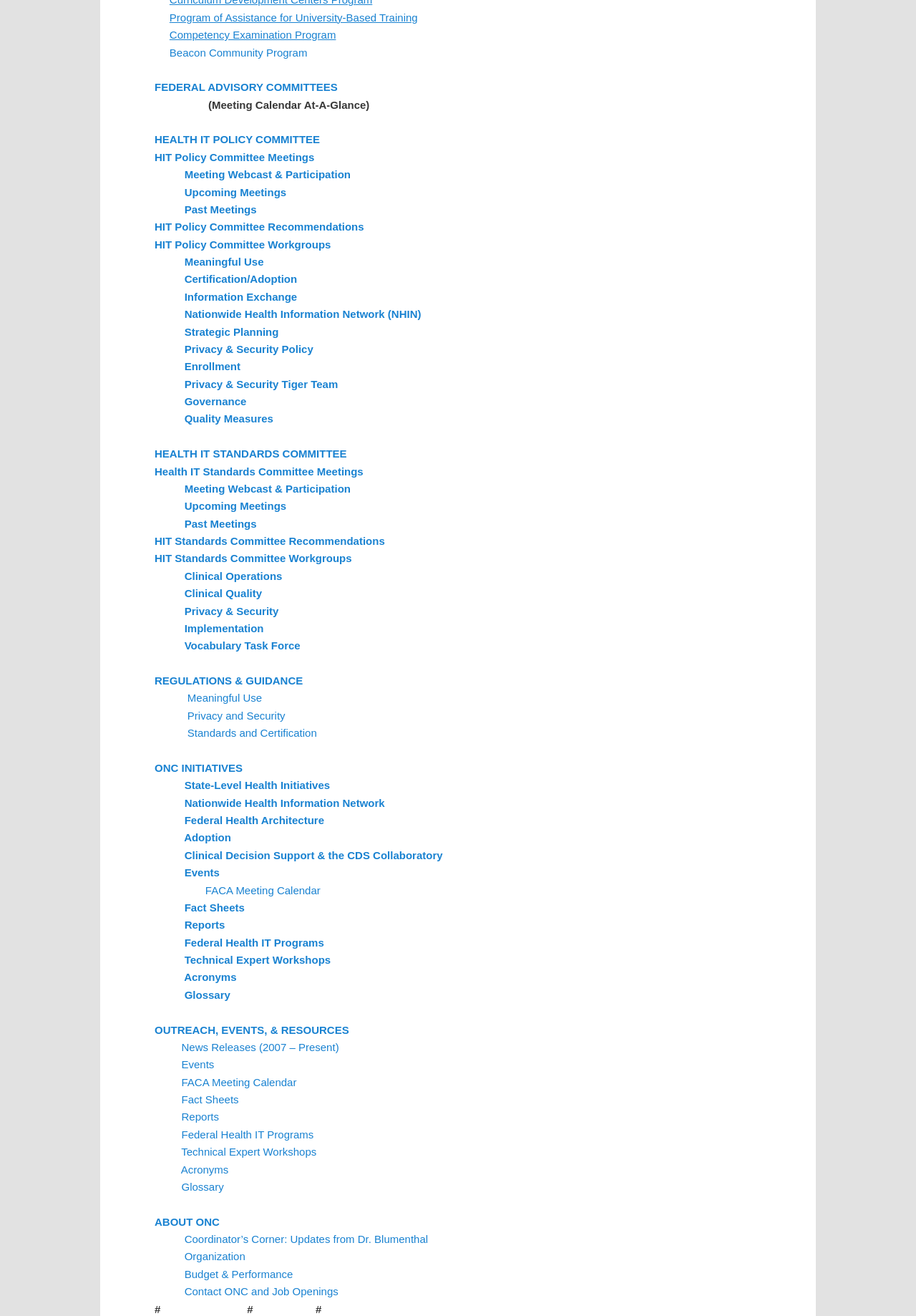Please identify the bounding box coordinates of the element's region that I should click in order to complete the following instruction: "Read about HEALTH IT POLICY COMMITTEE". The bounding box coordinates consist of four float numbers between 0 and 1, i.e., [left, top, right, bottom].

[0.169, 0.101, 0.349, 0.111]